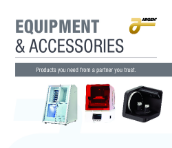Provide a comprehensive description of the image.

The image titled "Equipment & Accessories" features an assortment of dental equipment from a trusted partner, Argen. It showcases three distinct devices, representing advanced technological solutions designed for dental applications. The background is simple and professional, enhancing the focus on the equipment. Below the main title, a tagline reads, "Products you need from a partner you trust," highlighting the reliability and support associated with Argen's offerings. The company's logo is displayed in the top right corner, underscoring its brand identity in the dental industry.